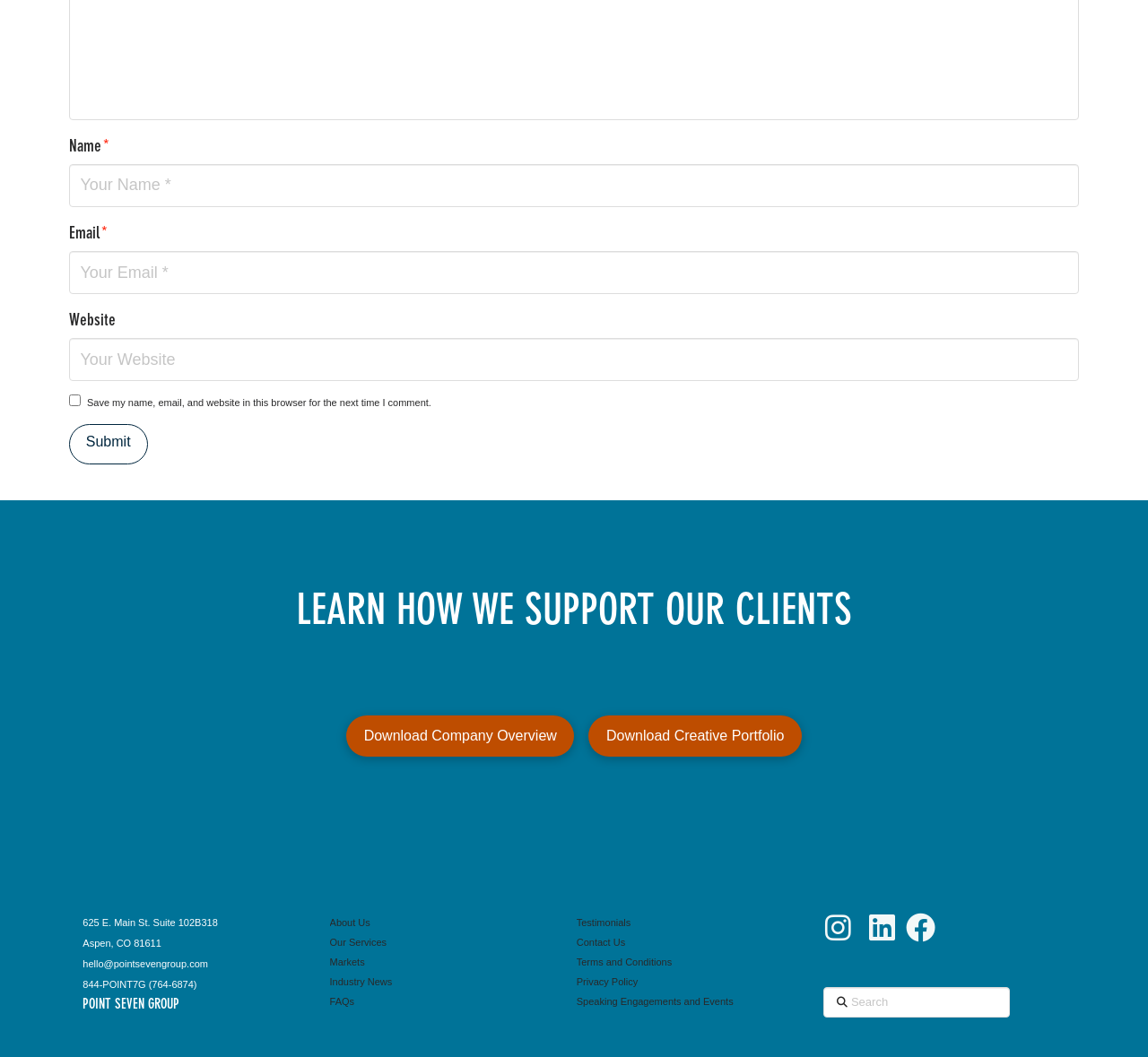Identify the bounding box coordinates for the element you need to click to achieve the following task: "Contact Us". The coordinates must be four float values ranging from 0 to 1, formatted as [left, top, right, bottom].

[0.502, 0.882, 0.713, 0.901]